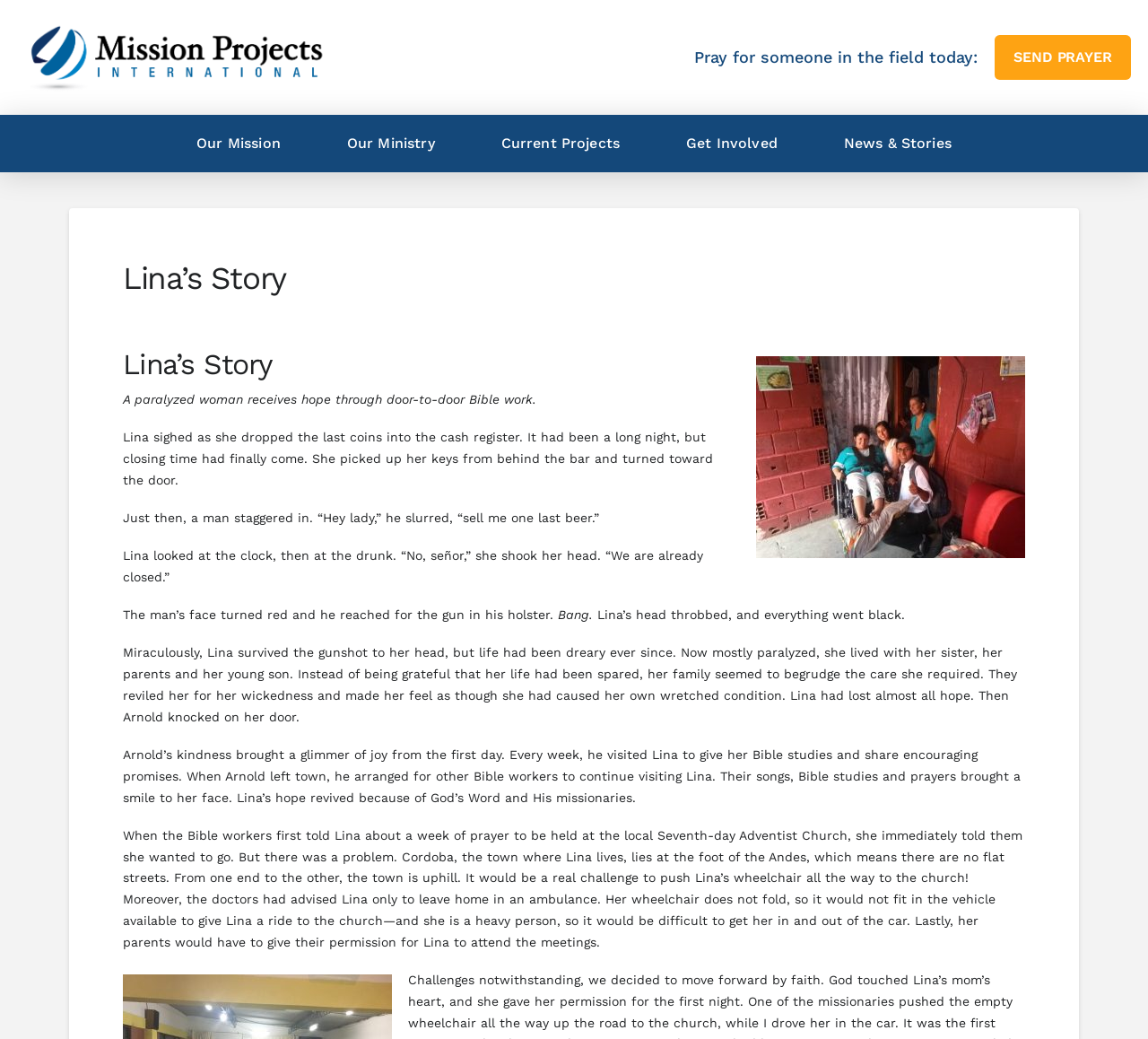Who brought hope to Lina?
Please provide a single word or phrase in response based on the screenshot.

Arnold